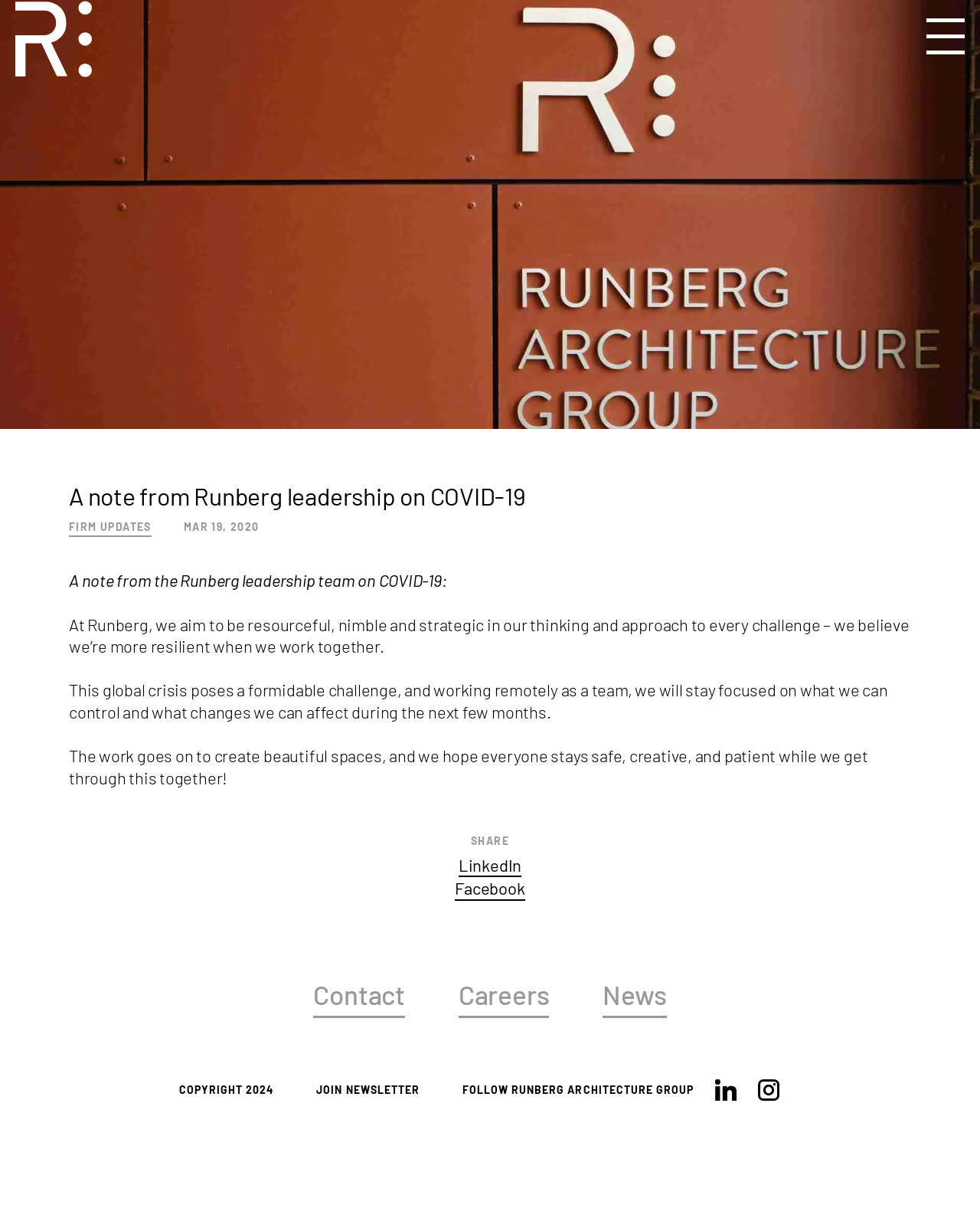Please determine the bounding box coordinates of the area that needs to be clicked to complete this task: 'Click on the Contact link'. The coordinates must be four float numbers between 0 and 1, formatted as [left, top, right, bottom].

[0.32, 0.81, 0.413, 0.843]